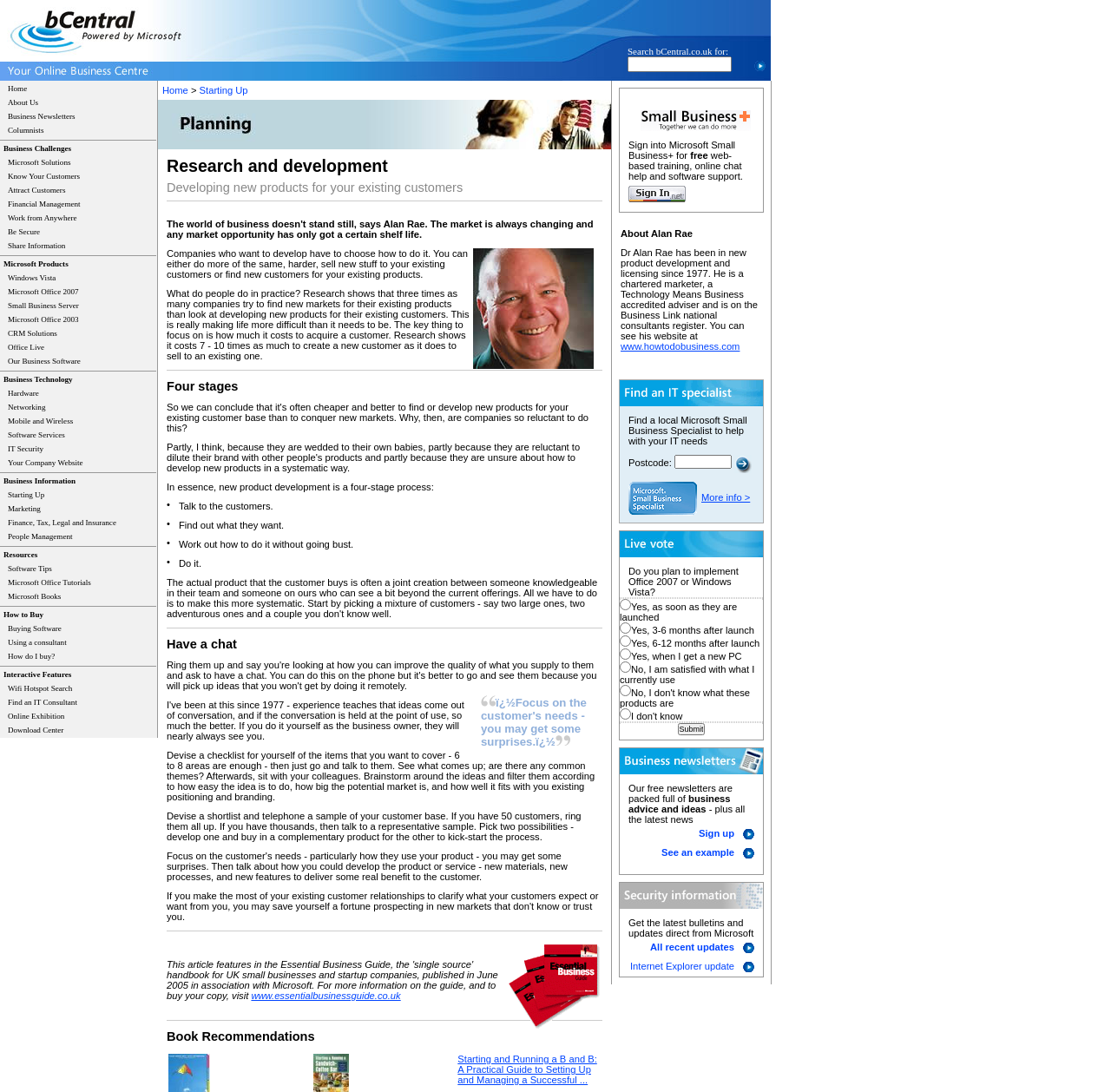Summarize the webpage with a detailed and informative caption.

The webpage is divided into two main sections. The top section contains a navigation bar with a search box and a button on the right side. On the left side, there is a logo and a link to "bCentral Home". Below the navigation bar, there is a horizontal menu with various links, including "Home", "About Us", "Business Newsletters", and others.

The main content of the webpage is located in the lower section. It appears to be an article or a guide about research and development for small businesses. The article is titled "Research and development" and has a subheading "Developing new products for your existing customers". There is an image of a person, Alan Rae, on the right side of the article.

The article is divided into several sections, including an introduction, a section about the four stages of new product development, and a section with a table outlining these stages. The four stages are: "Talk to the customers", "Find out what they want", "Work out how to do it without going bust", and an unspecified fourth stage.

Throughout the article, there are several paragraphs of text that discuss the importance of developing new products for existing customers, the costs of acquiring new customers, and the benefits of focusing on existing customers. The text is written in a formal and informative tone, suggesting that the webpage is intended for business owners or professionals interested in research and development.